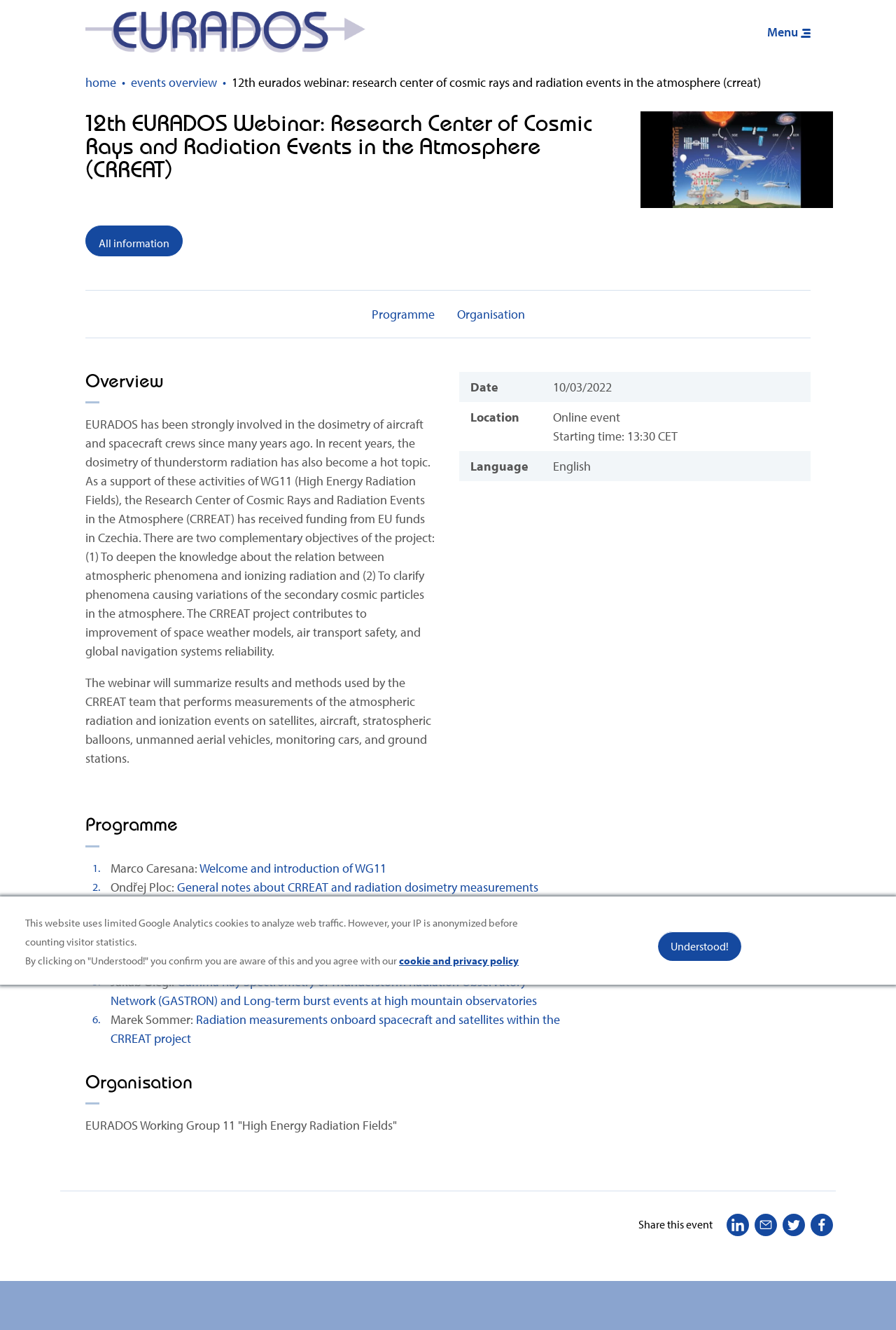Find the bounding box coordinates of the area to click in order to follow the instruction: "Go to 'Home'".

[0.095, 0.055, 0.13, 0.069]